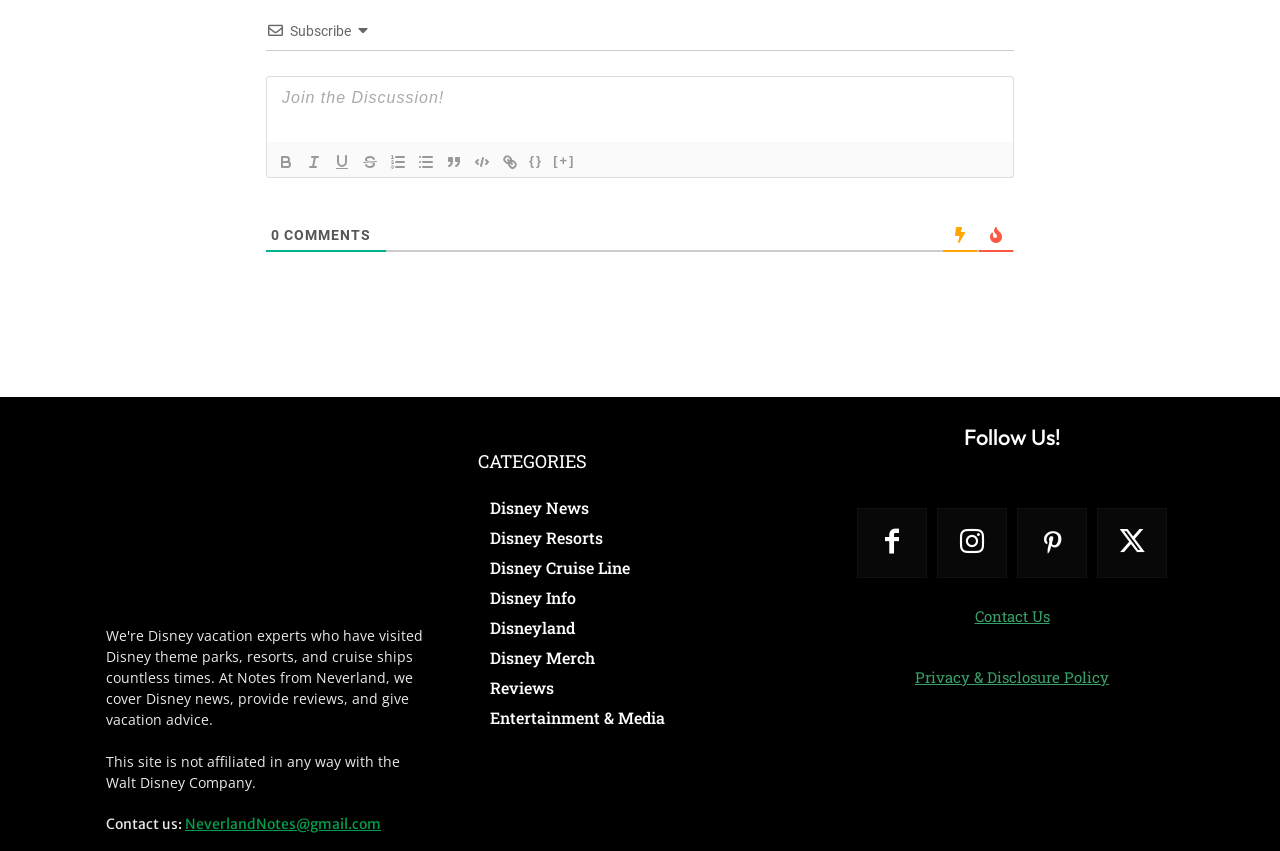What is the disclaimer at the bottom?
From the image, provide a succinct answer in one word or a short phrase.

This site is not affiliated with the Walt Disney Company.